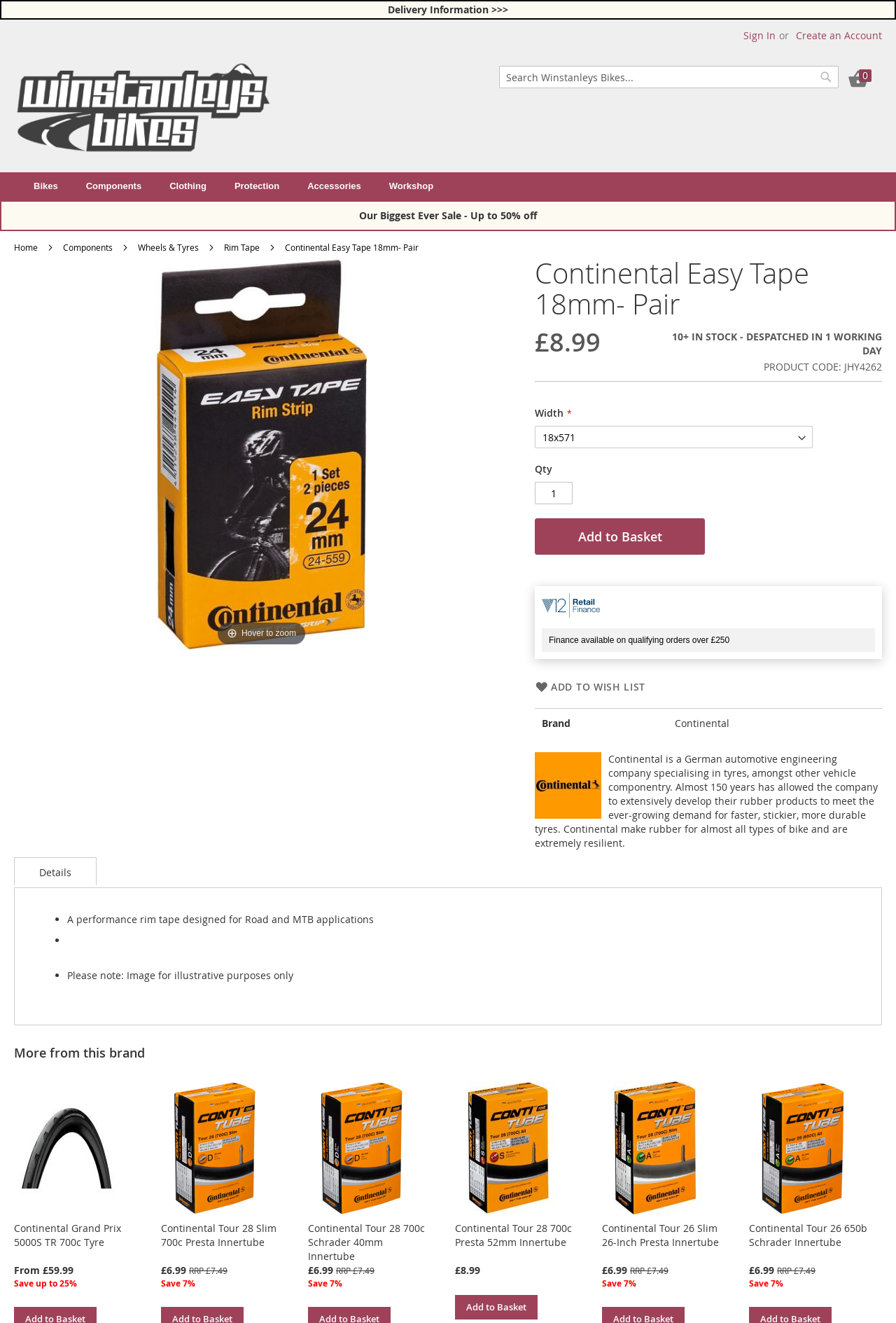Answer with a single word or phrase: 
What is the brand of the product?

Continental